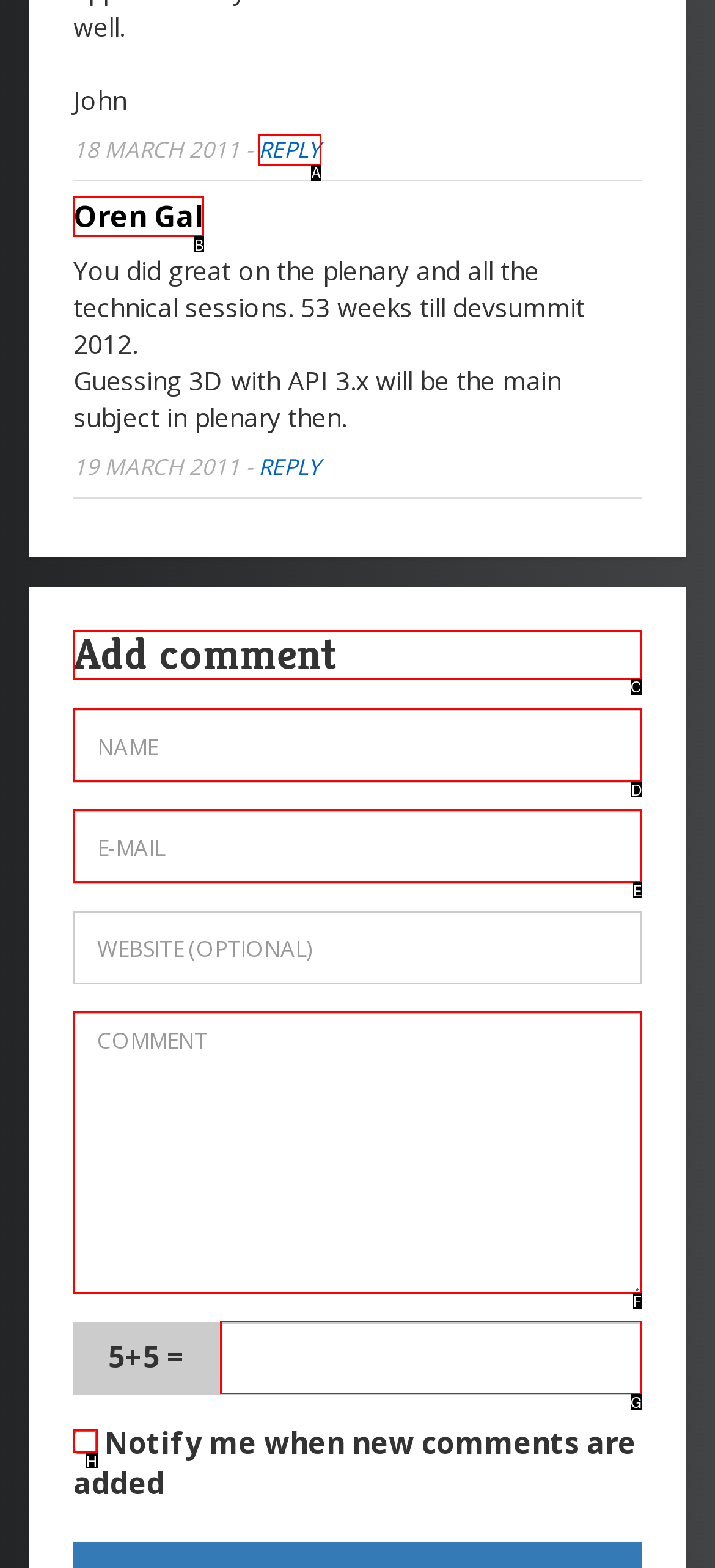Tell me which letter corresponds to the UI element that will allow you to add a comment. Answer with the letter directly.

C